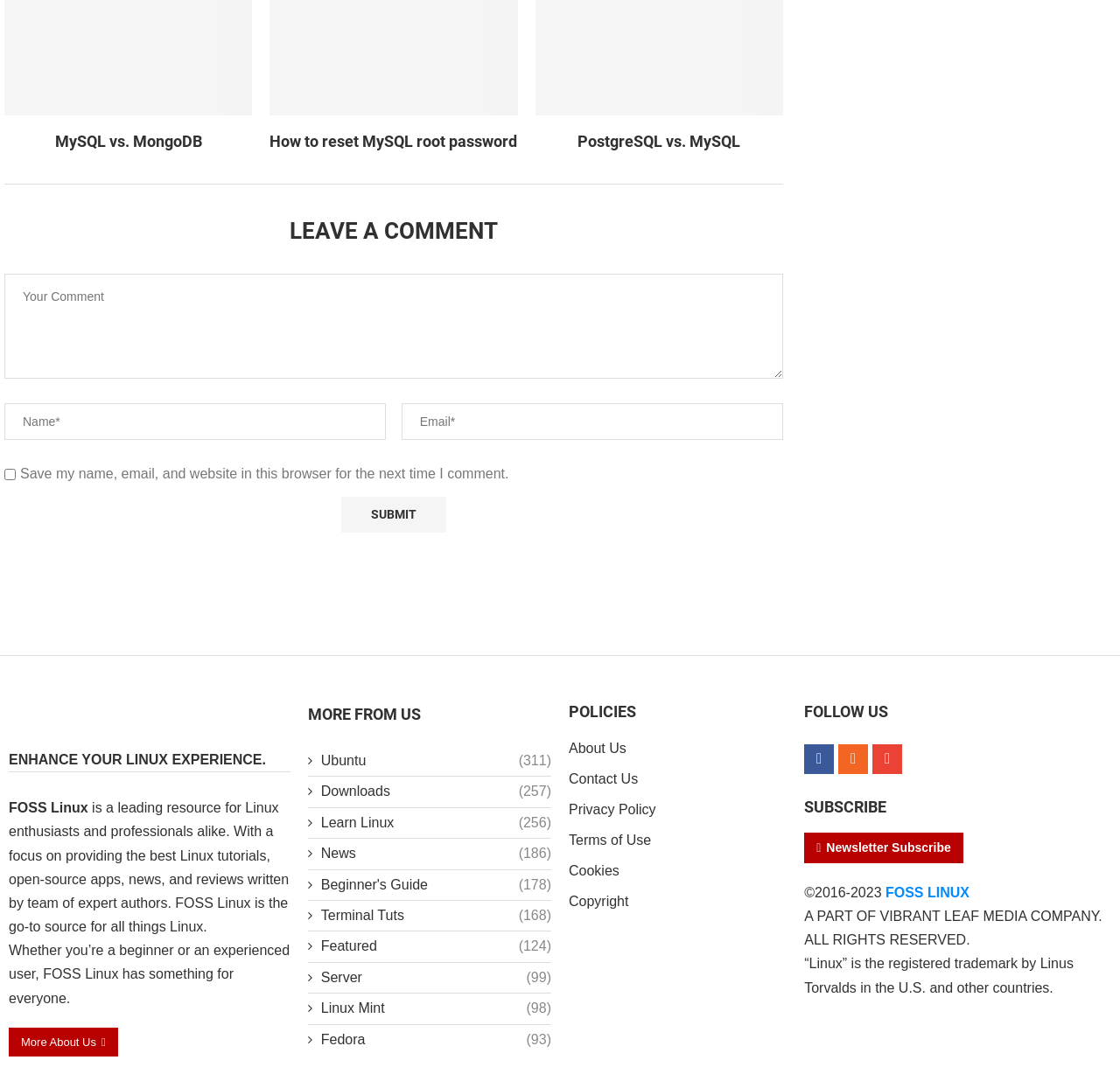Can you find the bounding box coordinates of the area I should click to execute the following instruction: "Click on the 'MySQL vs. MongoDB' link"?

[0.049, 0.122, 0.18, 0.138]